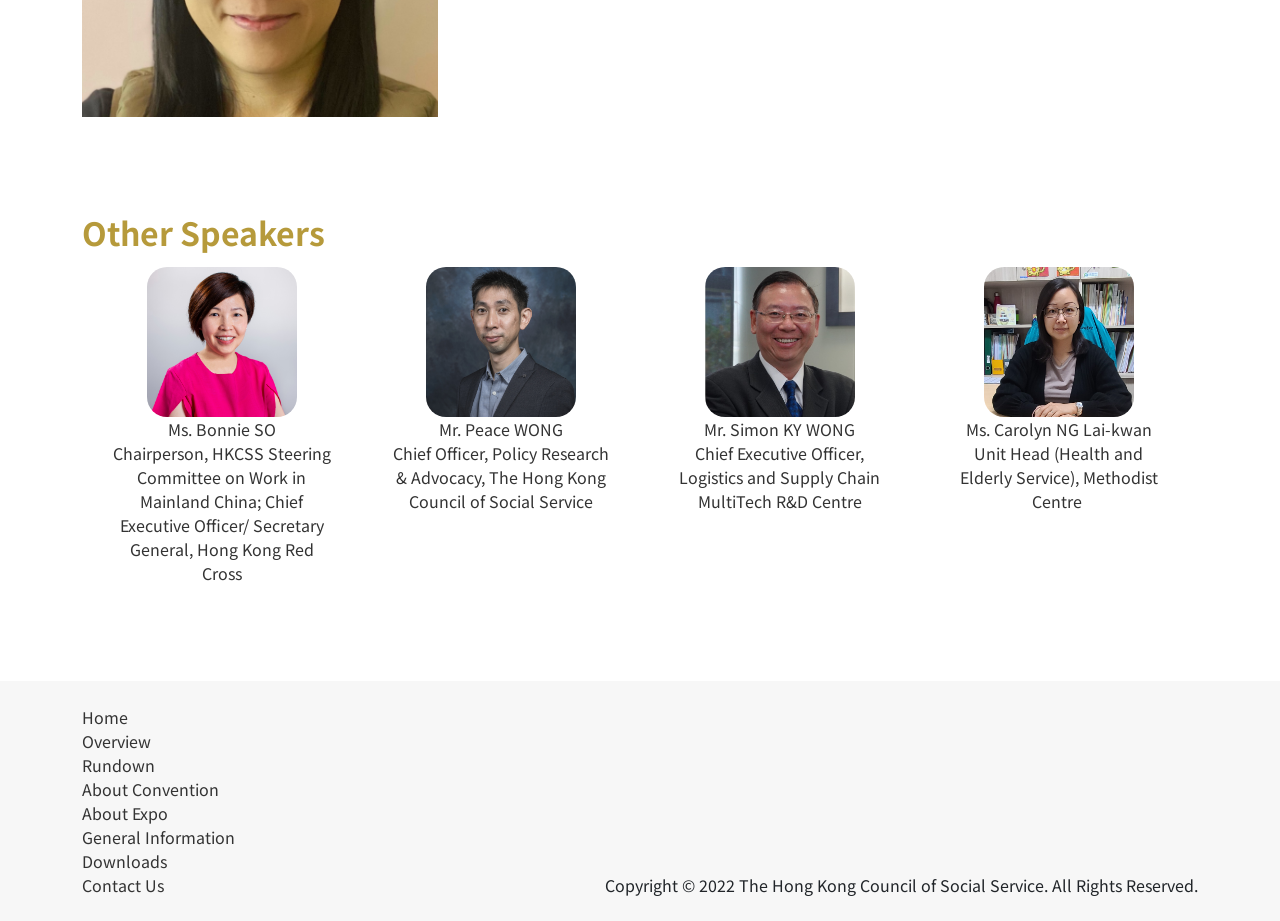Please find the bounding box coordinates in the format (top-left x, top-left y, bottom-right x, bottom-right y) for the given element description. Ensure the coordinates are floating point numbers between 0 and 1. Description: Overview

[0.064, 0.792, 0.118, 0.818]